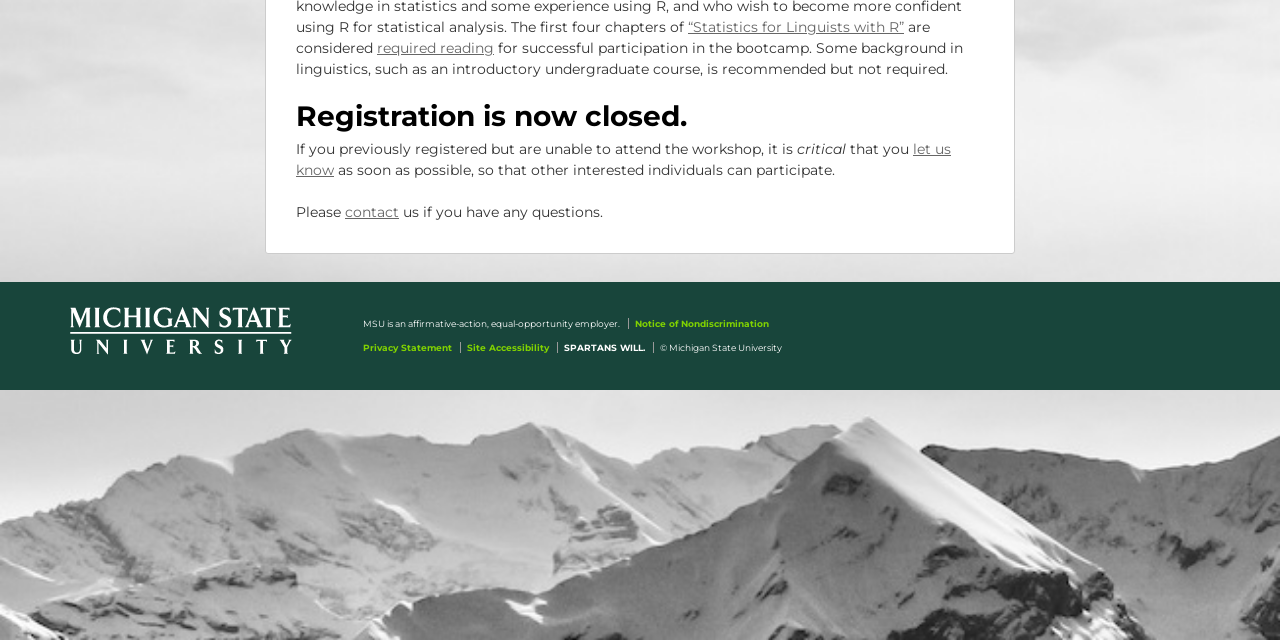Using the element description alt="Michigan State University Wordmark", predict the bounding box coordinates for the UI element. Provide the coordinates in (top-left x, top-left y, bottom-right x, bottom-right y) format with values ranging from 0 to 1.

[0.055, 0.534, 0.228, 0.562]